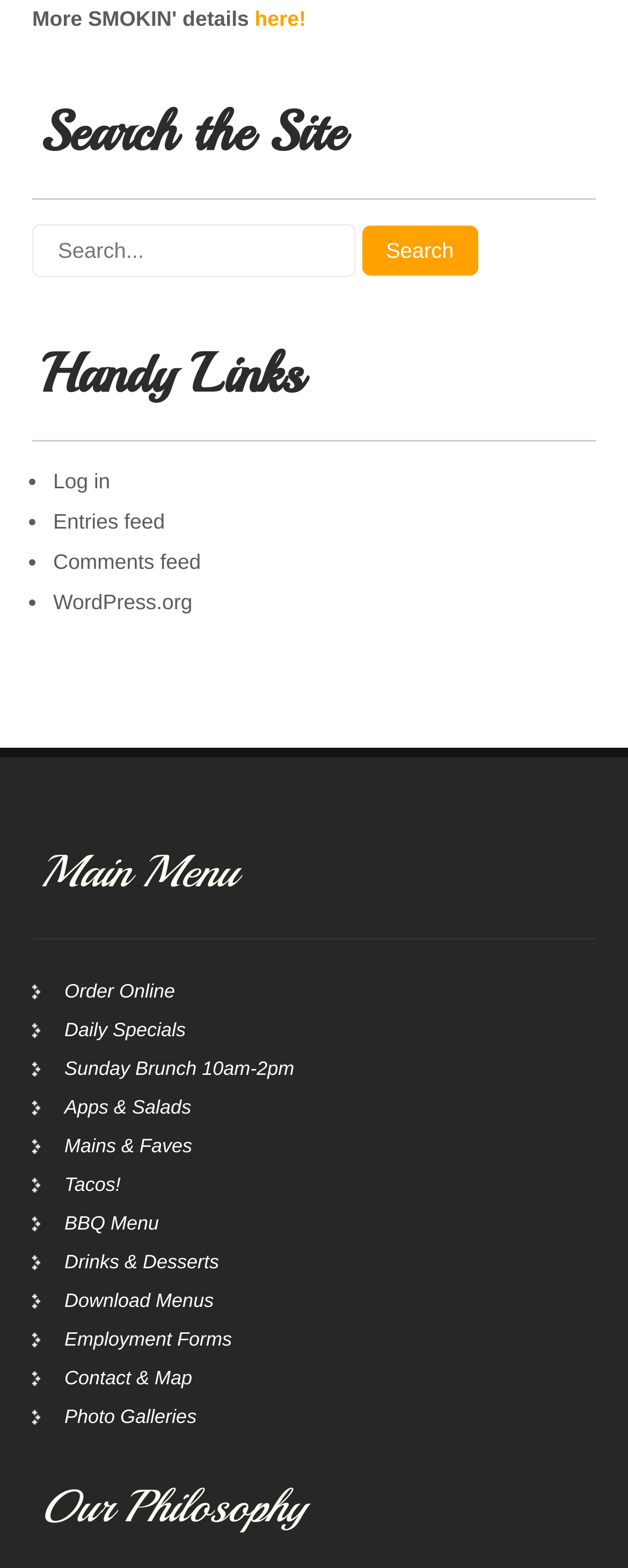Please specify the bounding box coordinates of the clickable section necessary to execute the following command: "Log in".

[0.085, 0.299, 0.175, 0.315]